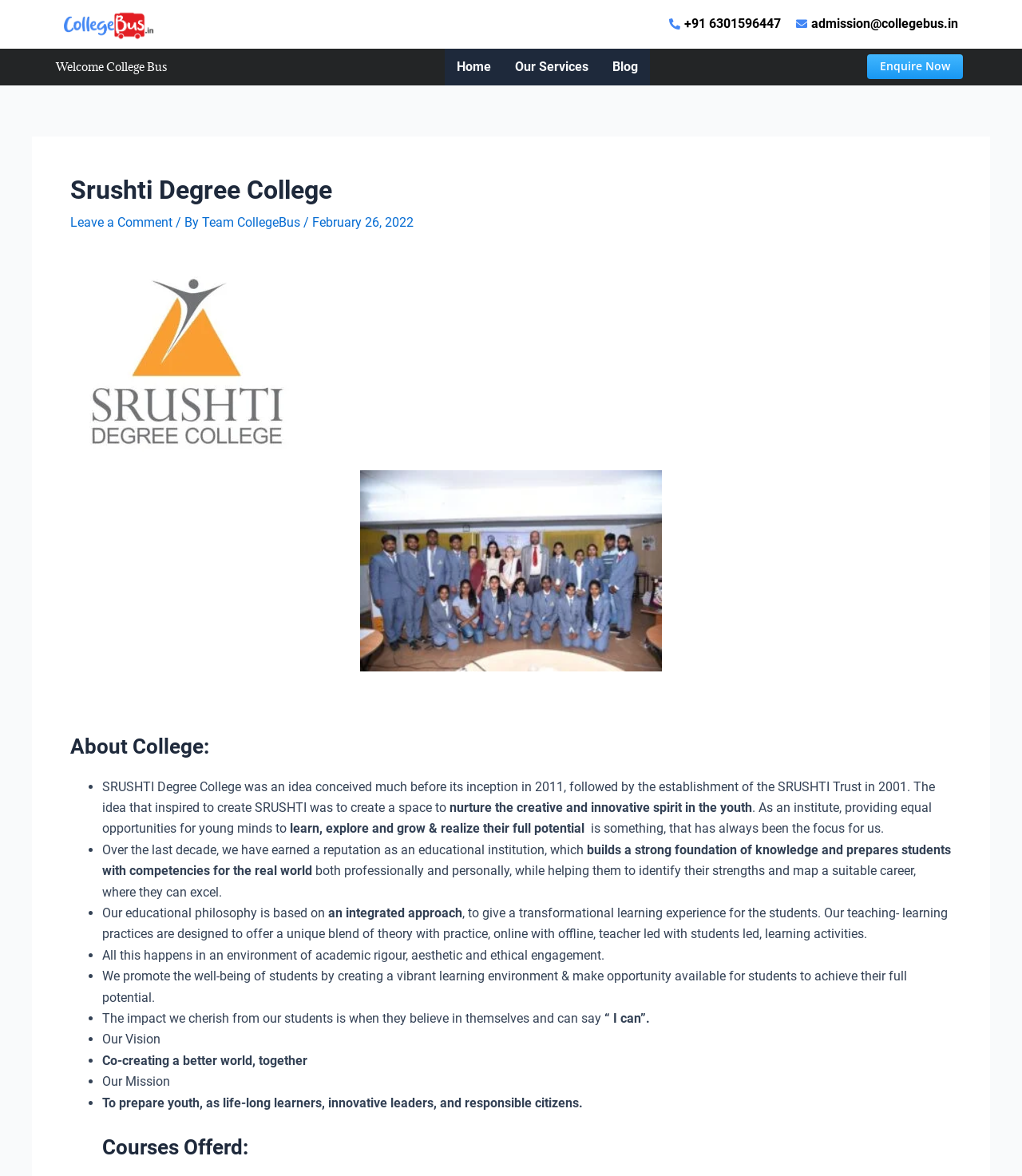Please determine the bounding box coordinates of the element to click on in order to accomplish the following task: "Read the 'About College' section". Ensure the coordinates are four float numbers ranging from 0 to 1, i.e., [left, top, right, bottom].

[0.069, 0.624, 0.931, 0.647]